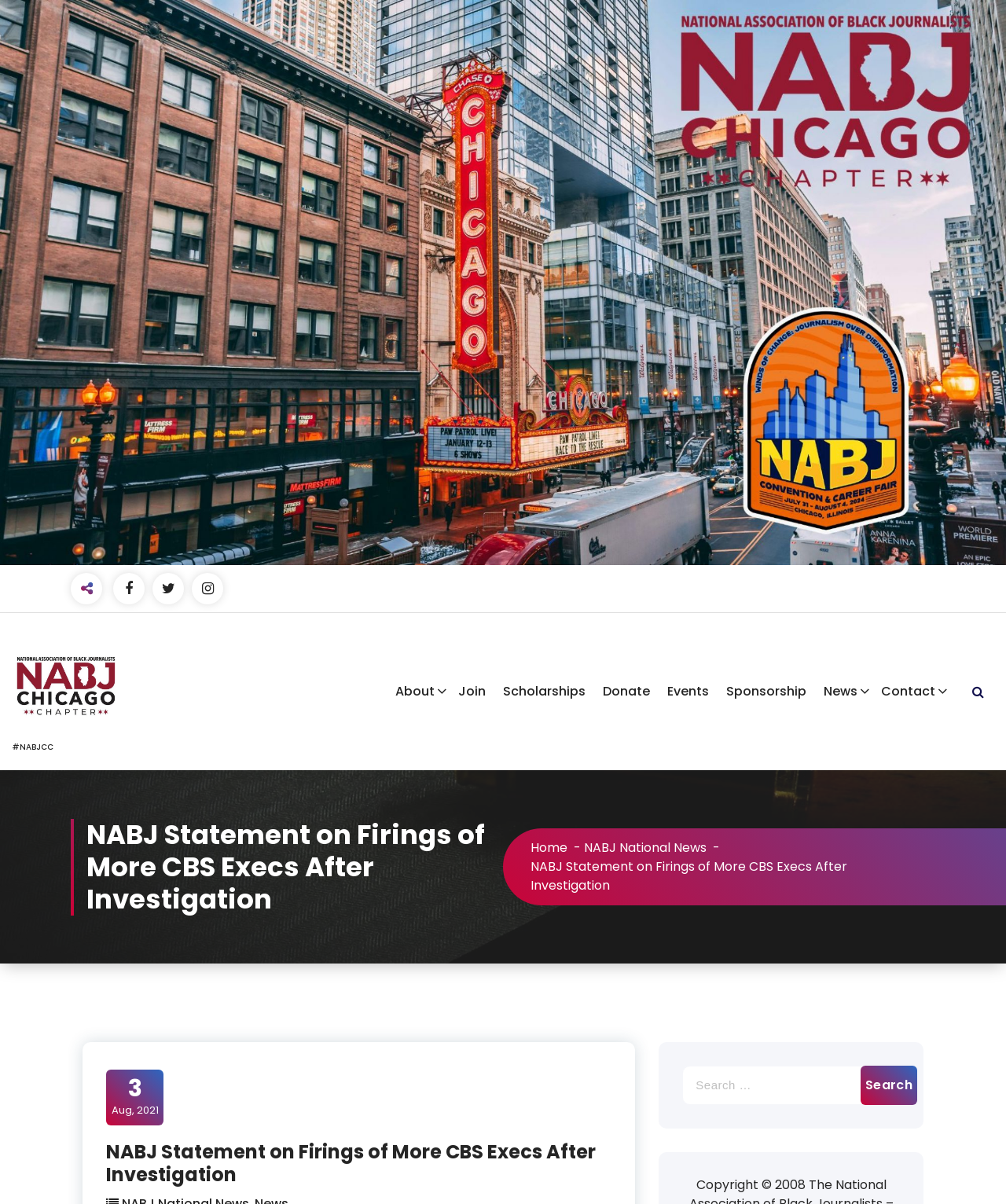How many social media links are there?
Based on the image, provide a one-word or brief-phrase response.

4